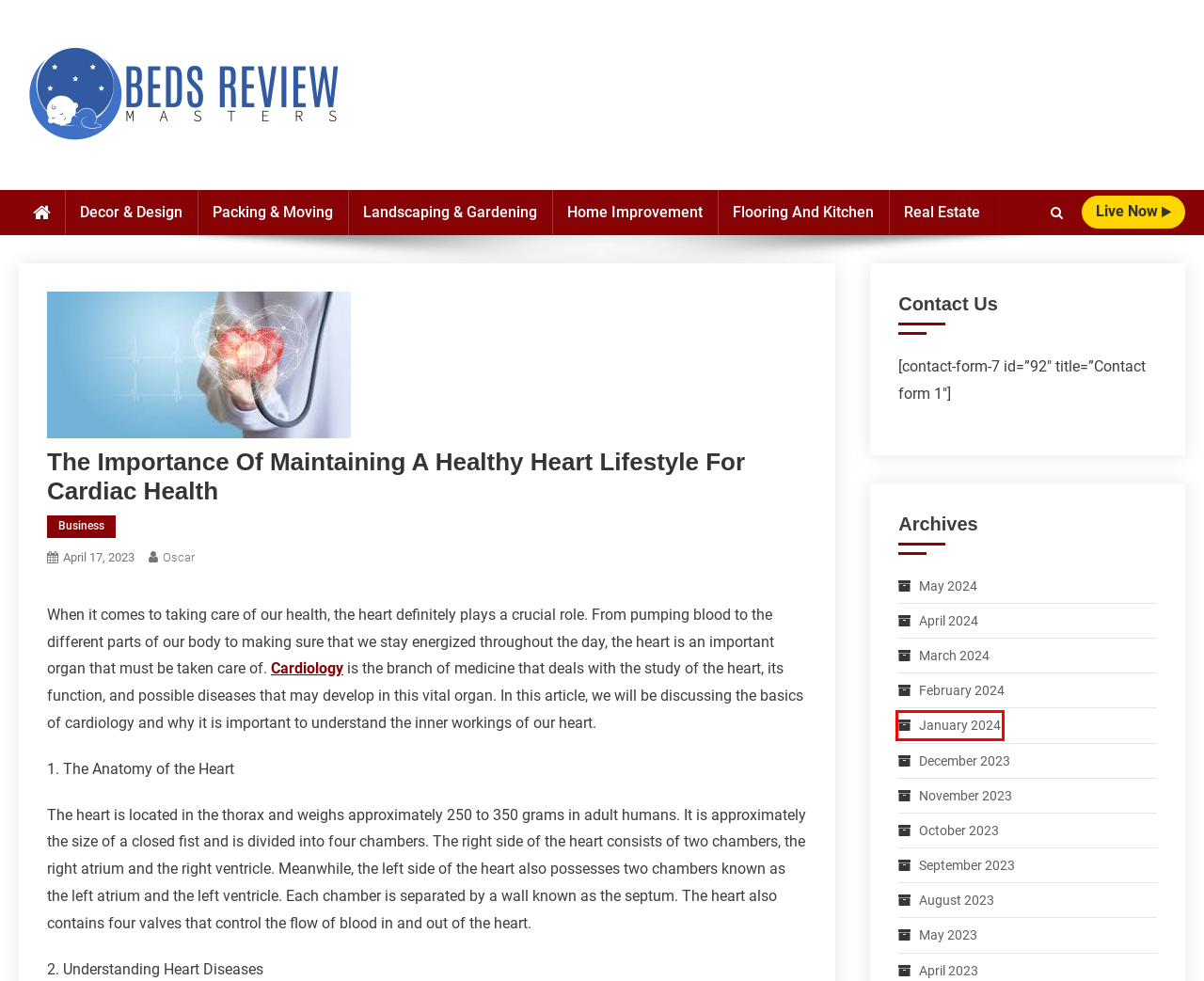Review the screenshot of a webpage that includes a red bounding box. Choose the most suitable webpage description that matches the new webpage after clicking the element within the red bounding box. Here are the candidates:
A. 2 - 2024 - Beds Review Masters
B. 9 - 2023 - Beds Review Masters
C. 8 - 2023 - Beds Review Masters
D. Packing & Moving – Beds Review Masters
E. 11 - 2023 - Beds Review Masters
F. 10 - 2023 - Beds Review Masters
G. 1 - 2024 - Beds Review Masters
H. 12 - 2023 - Beds Review Masters

G